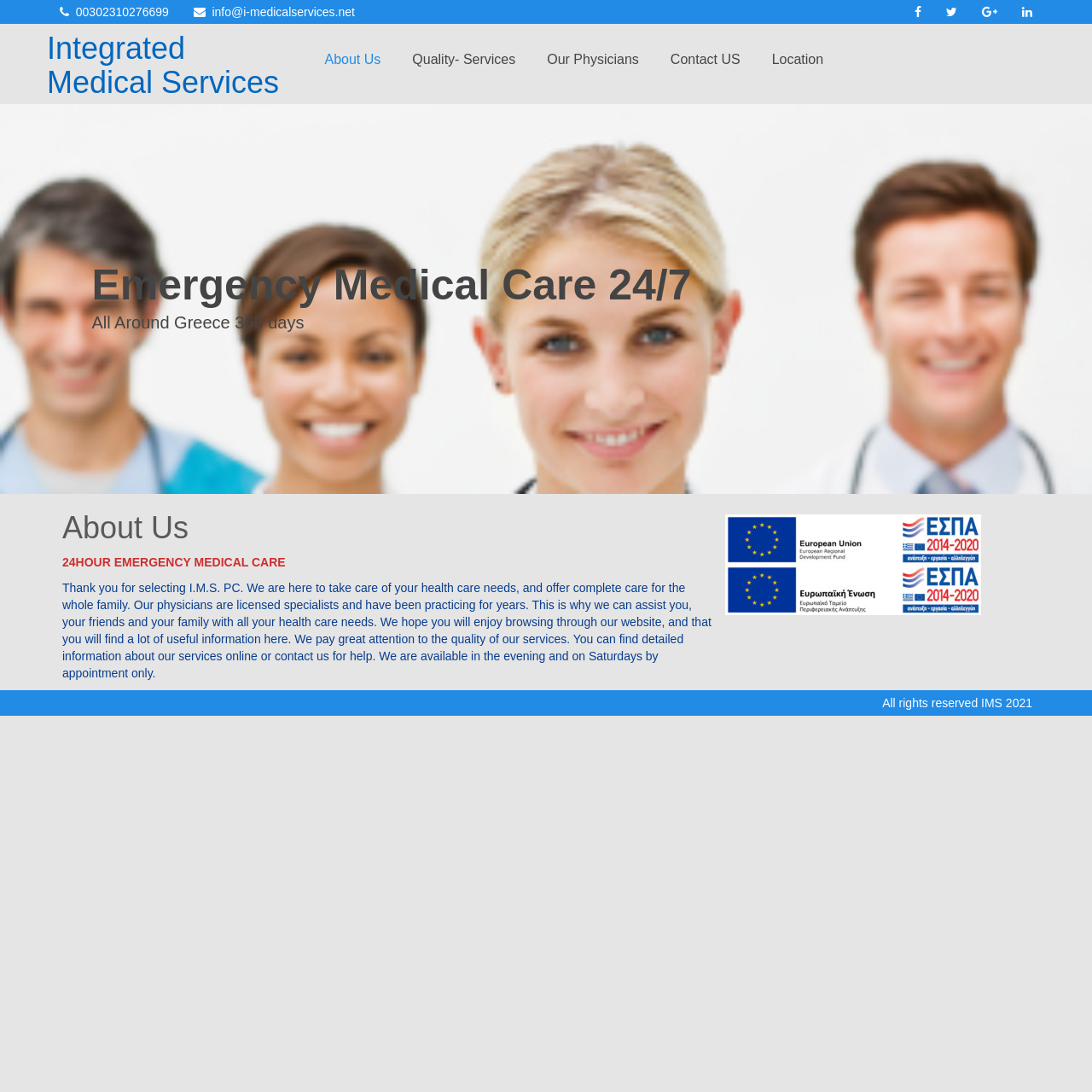Identify and provide the bounding box for the element described by: "Integrated Medical Services".

[0.043, 0.028, 0.256, 0.091]